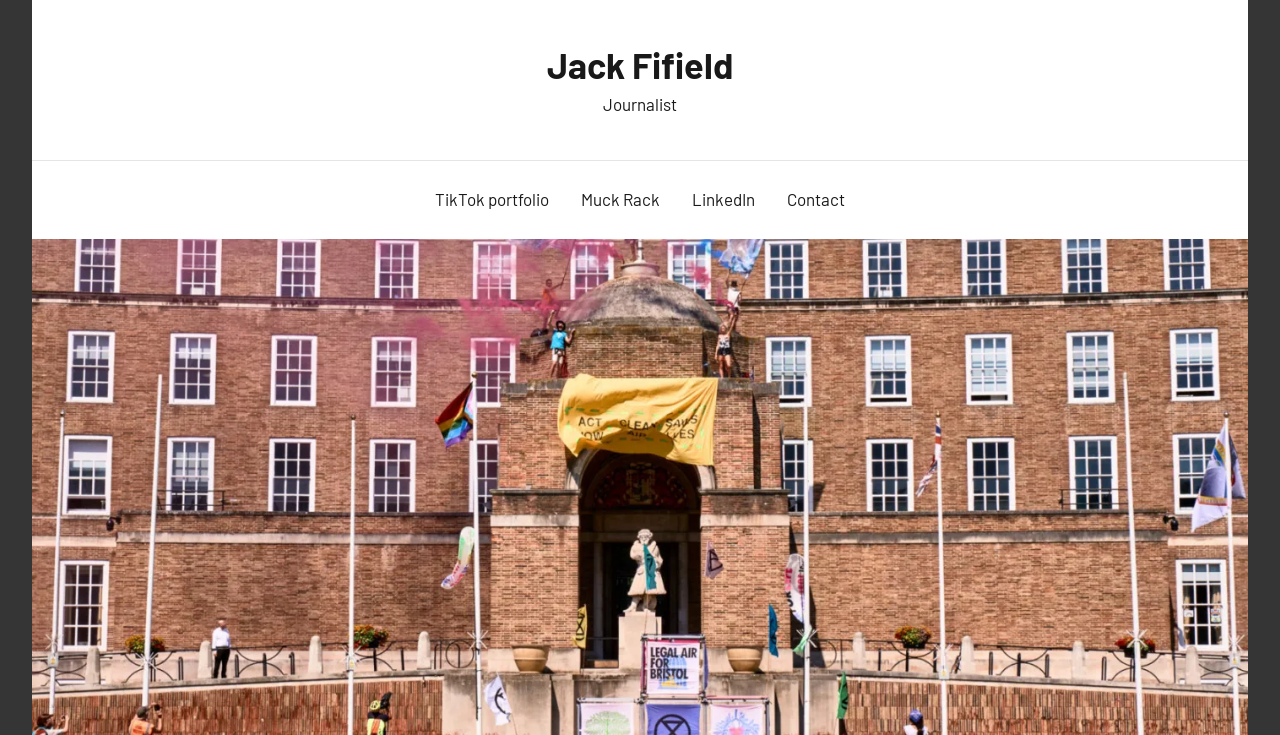Provide a brief response in the form of a single word or phrase:
How many elements are present in the root element?

5